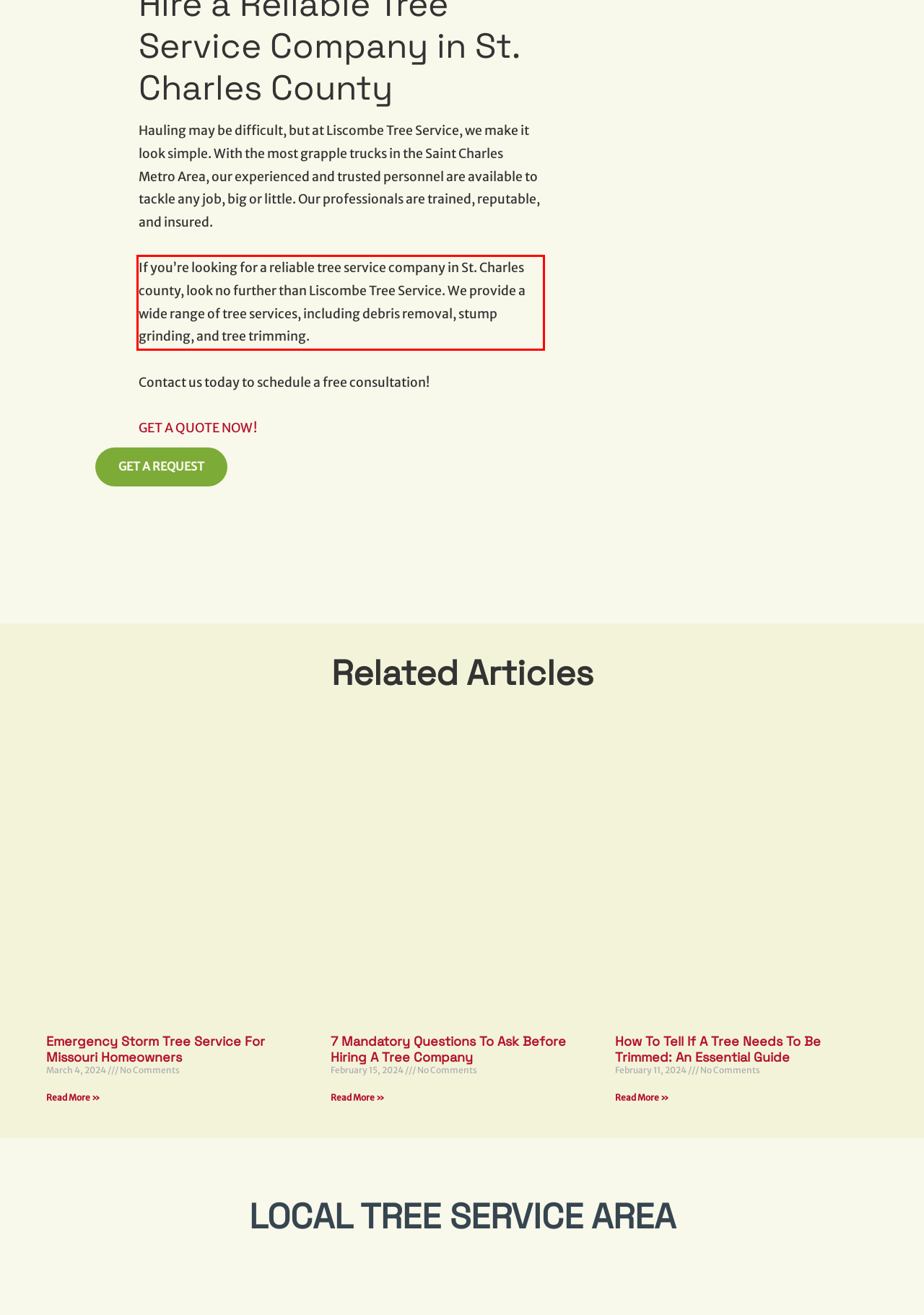Given a screenshot of a webpage, identify the red bounding box and perform OCR to recognize the text within that box.

If you’re looking for a reliable tree service company in St. Charles county, look no further than Liscombe Tree Service. We provide a wide range of tree services, including debris removal, stump grinding, and tree trimming.